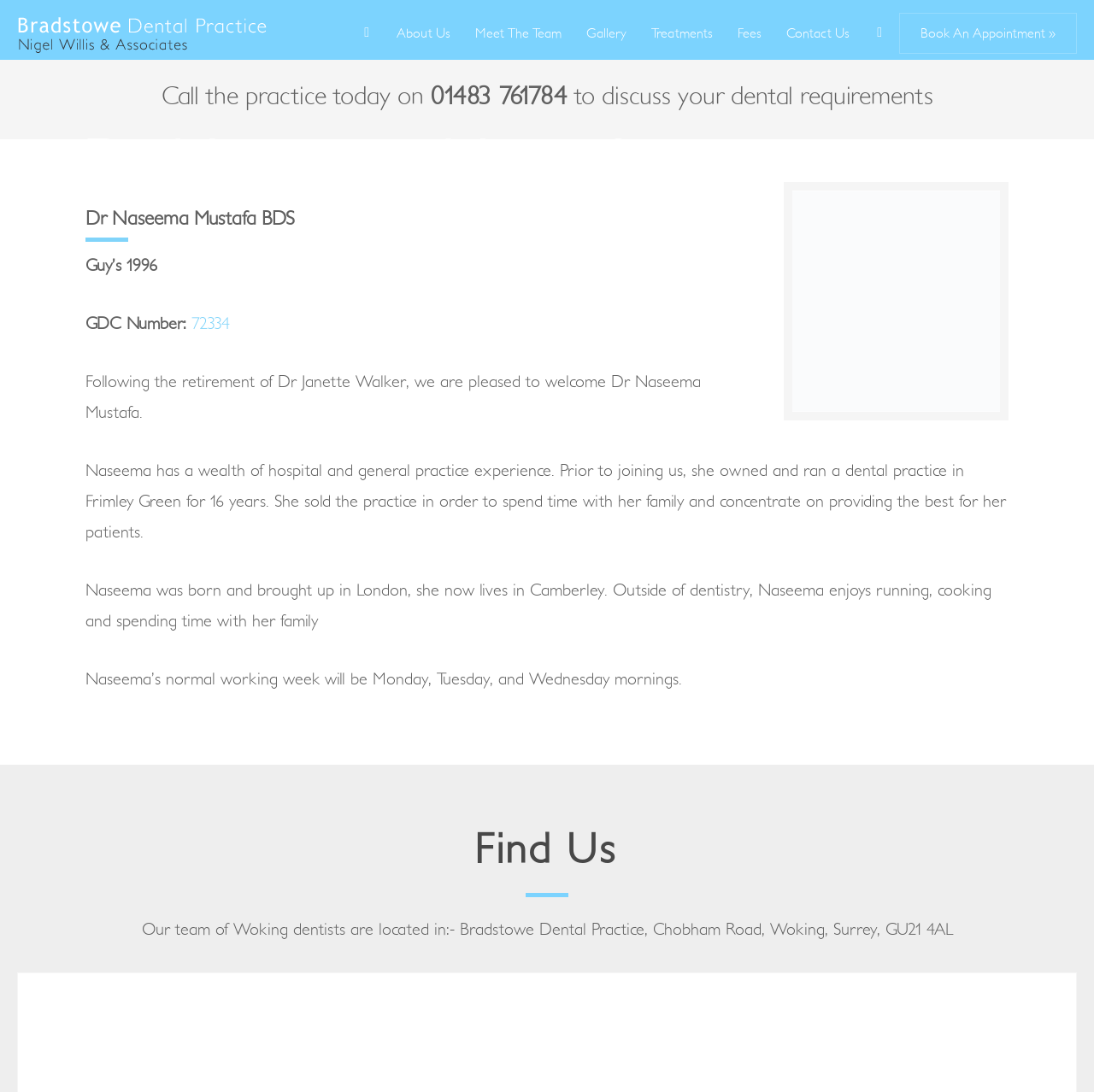Identify the bounding box coordinates of the specific part of the webpage to click to complete this instruction: "Call the practice using the phone number".

[0.393, 0.077, 0.518, 0.1]